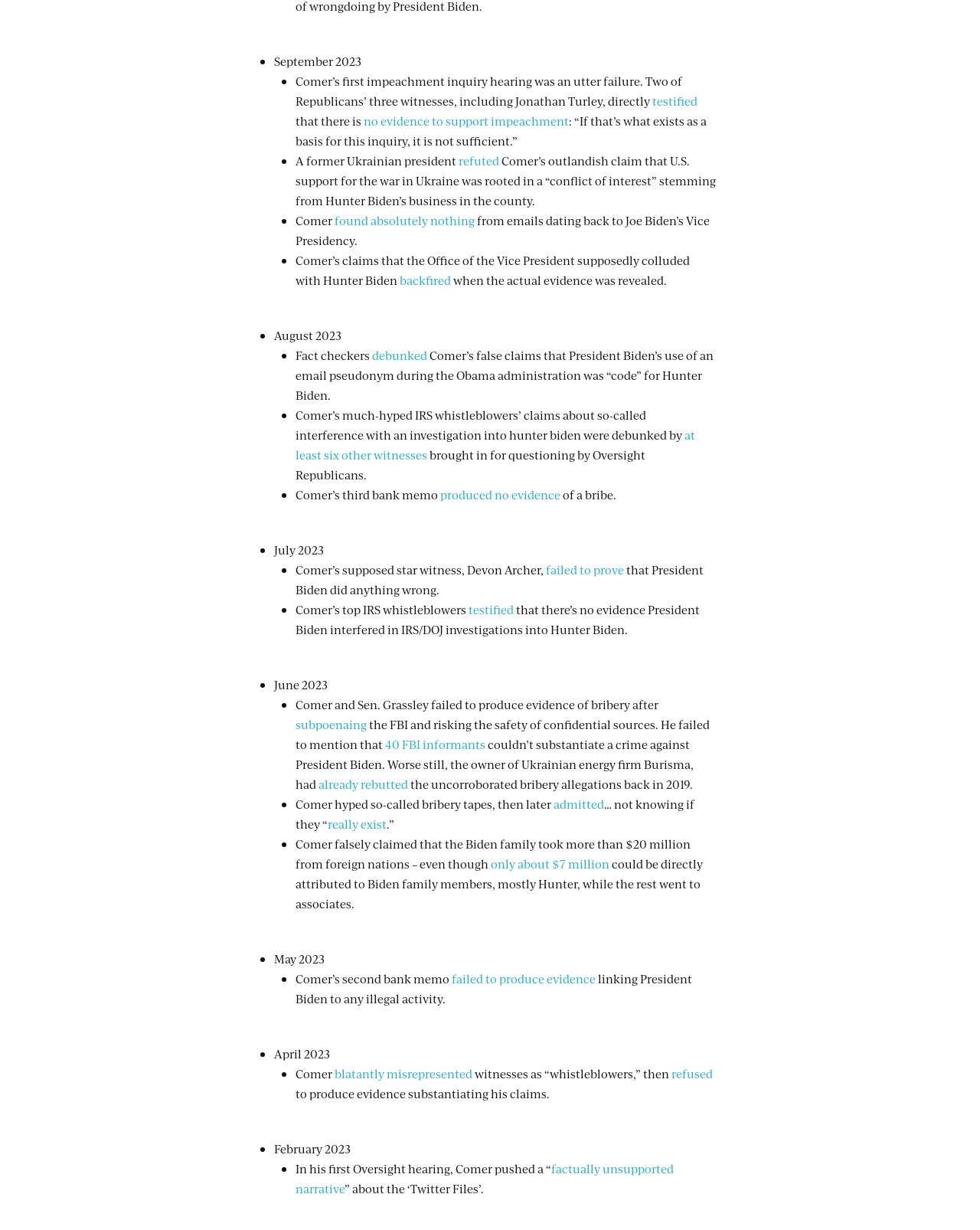Pinpoint the bounding box coordinates of the clickable area needed to execute the instruction: "click 'backfired'". The coordinates should be specified as four float numbers between 0 and 1, i.e., [left, top, right, bottom].

[0.408, 0.221, 0.46, 0.234]